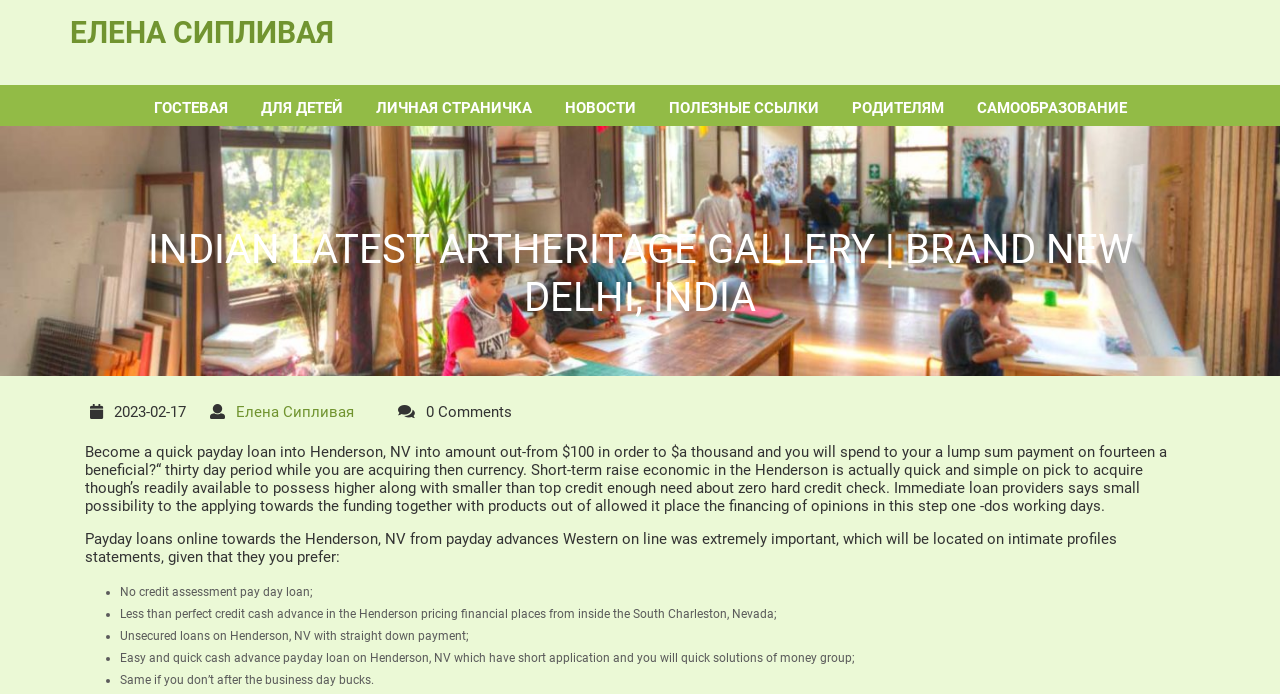Identify and generate the primary title of the webpage.

INDIAN LATEST ARTHERITAGE GALLERY | BRAND NEW DELHI, INDIA